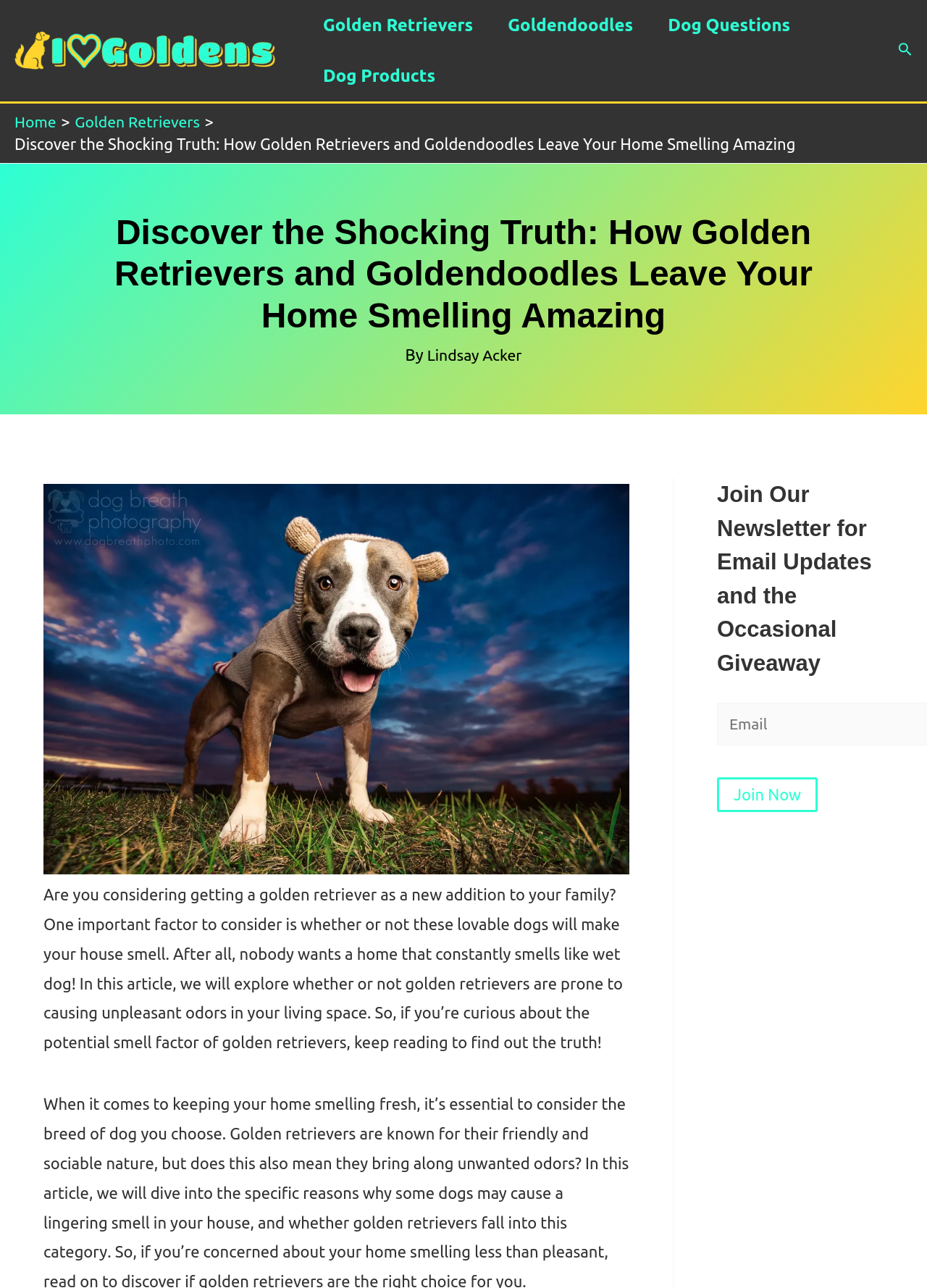Please locate the bounding box coordinates of the element that should be clicked to complete the given instruction: "Click on the 'I Heart Goldens' link".

[0.016, 0.031, 0.297, 0.045]